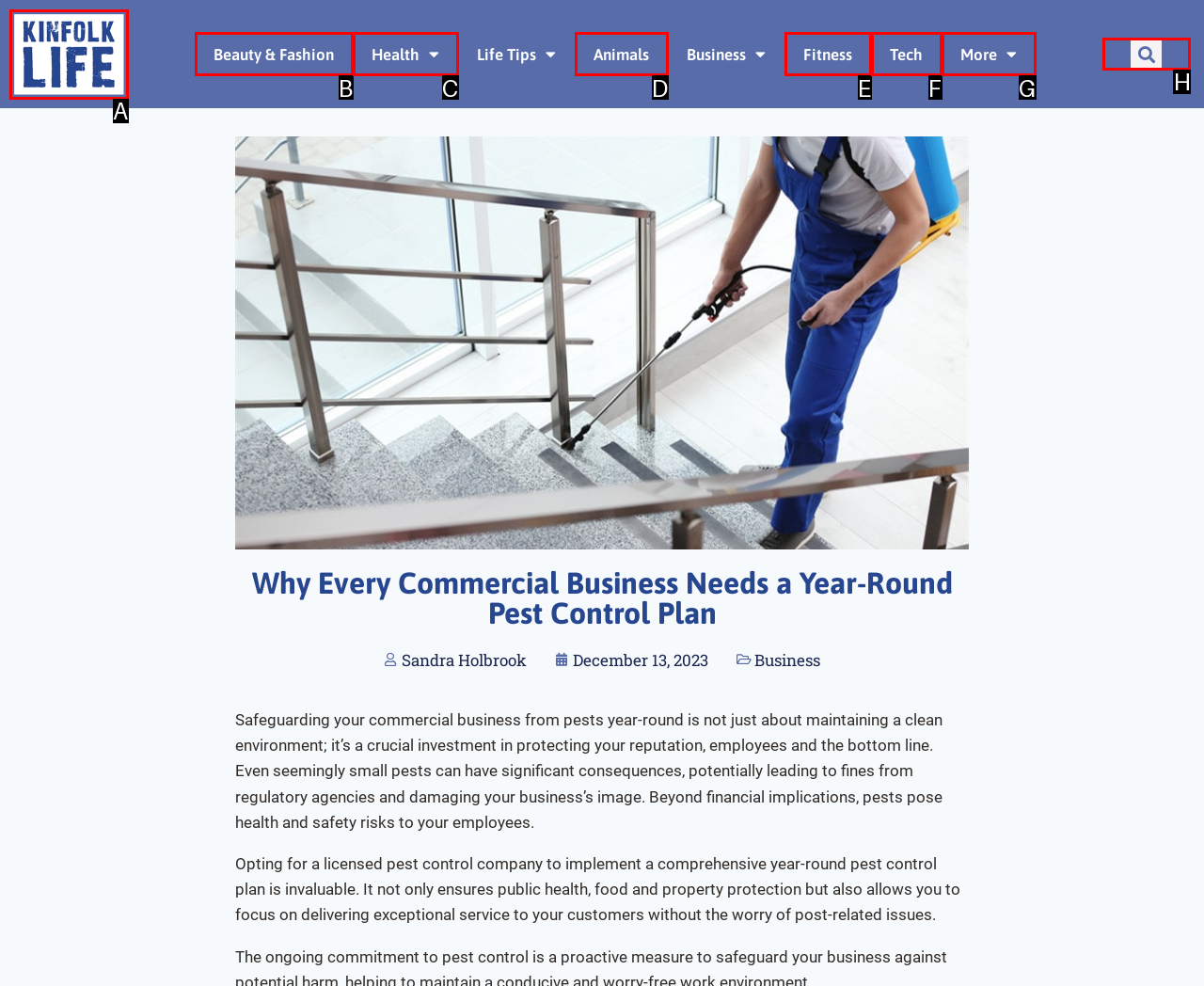For the task: Search for something, specify the letter of the option that should be clicked. Answer with the letter only.

H